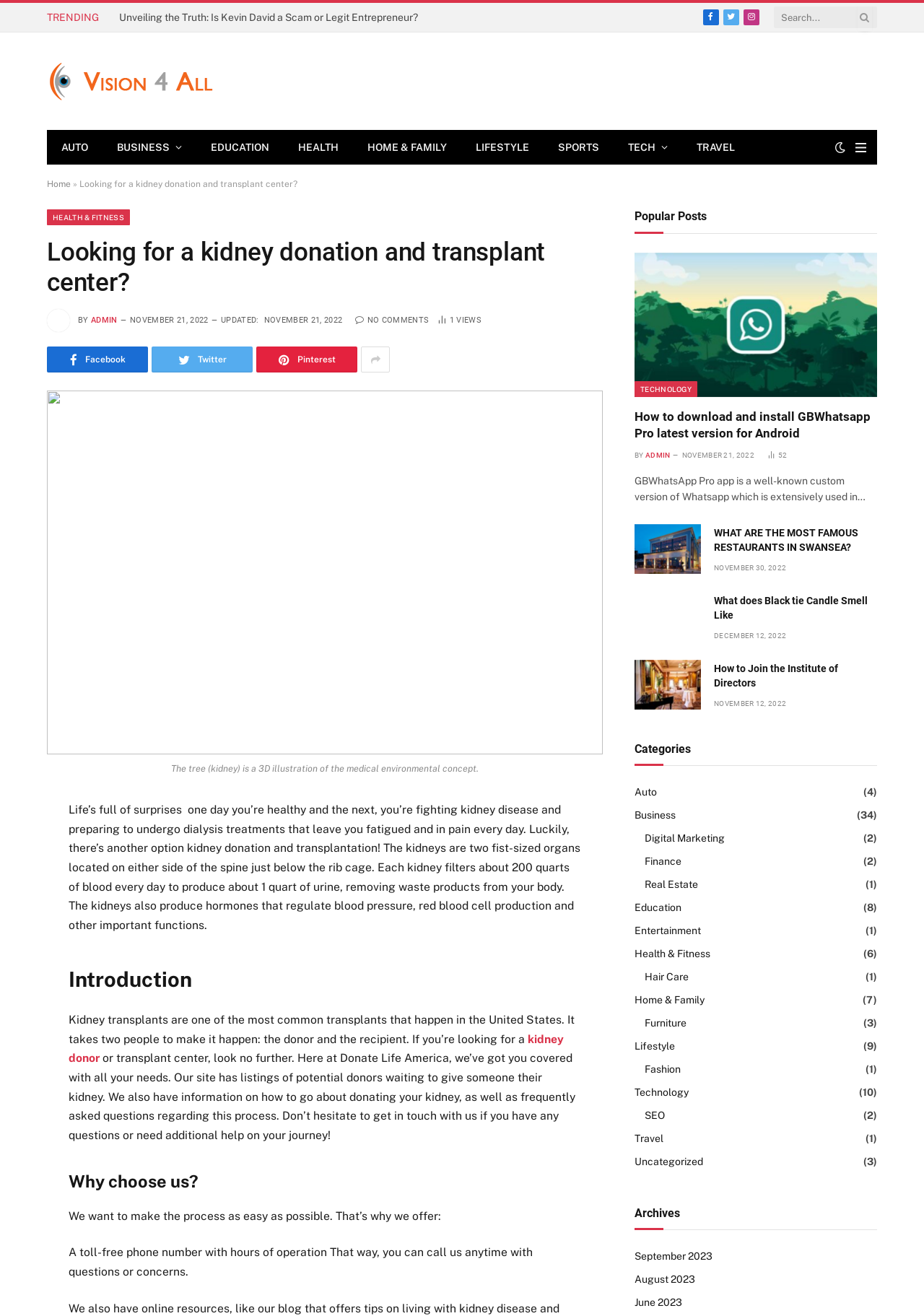Please identify the bounding box coordinates of the element's region that should be clicked to execute the following instruction: "Share this article". The bounding box coordinates must be four float numbers between 0 and 1, i.e., [left, top, right, bottom].

[0.008, 0.612, 0.041, 0.619]